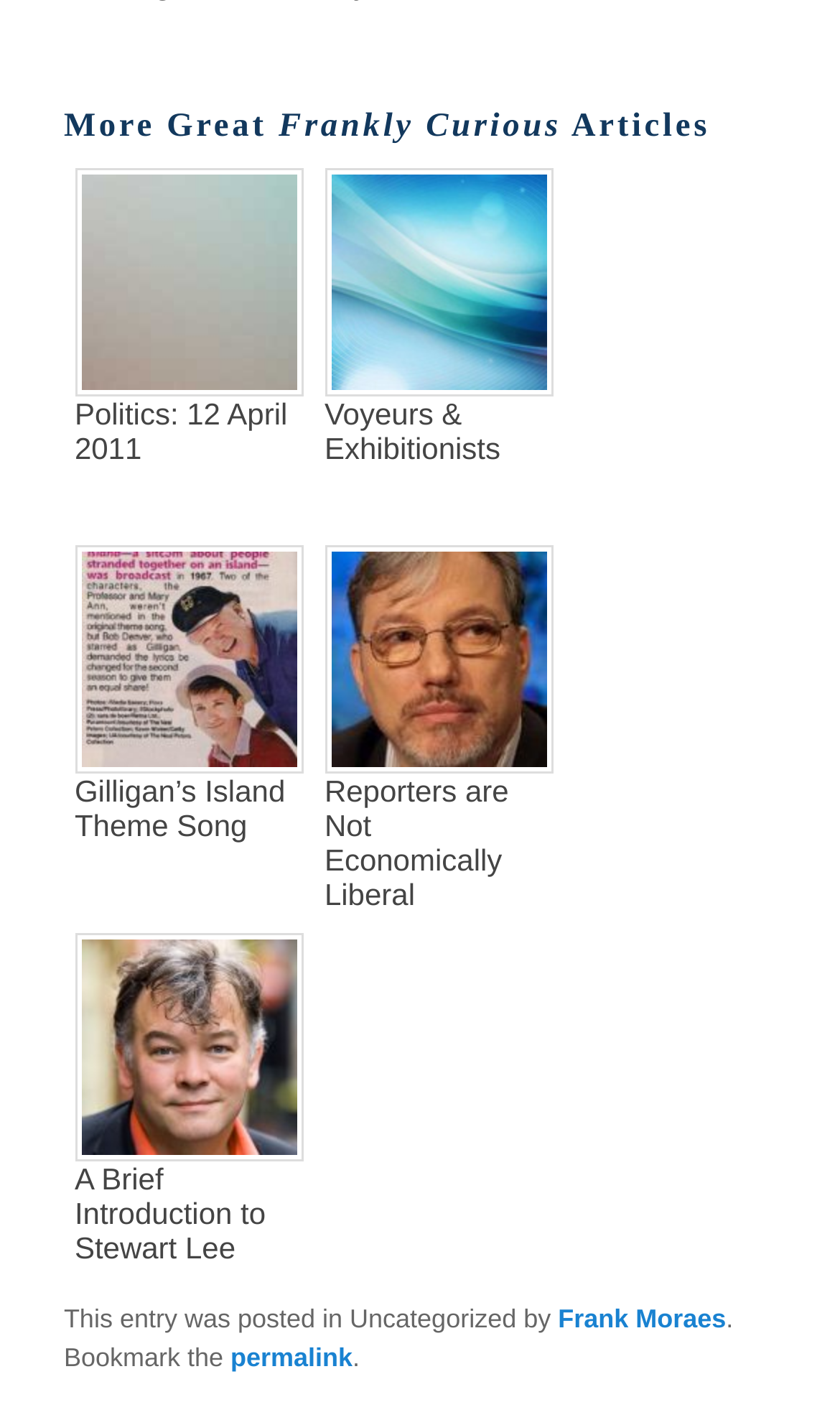Respond to the following query with just one word or a short phrase: 
What is the author of the latest article?

Frank Moraes